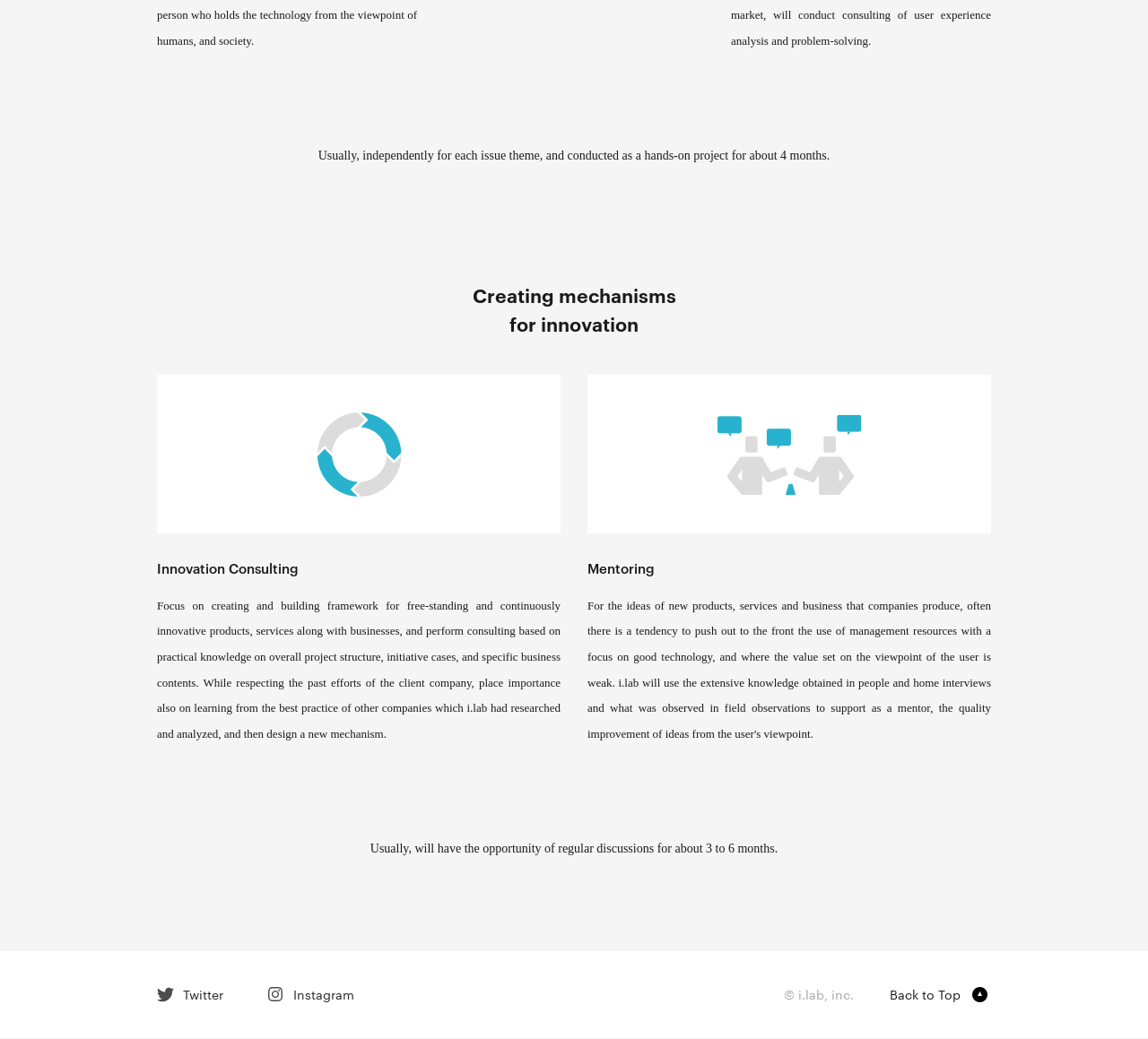Using the information in the image, could you please answer the following question in detail:
How long does the mentoring process usually take?

According to the StaticText element, 'Usually, will have the opportunity of regular discussions for about 3 to 6 months.', it can be concluded that the mentoring process typically lasts for 3 to 6 months.